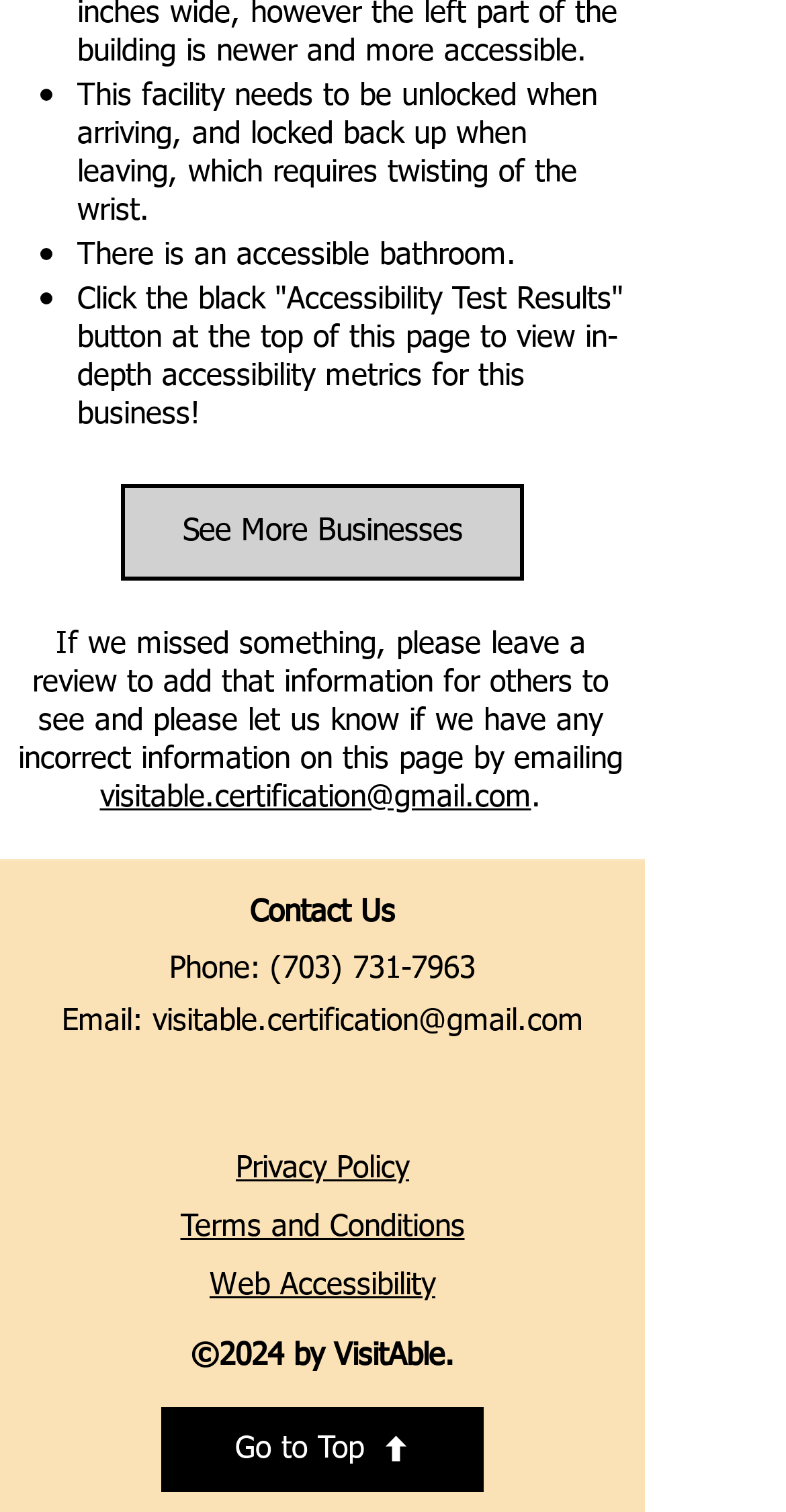What is the phone number to contact?
Please provide a comprehensive answer based on the visual information in the image.

The link 'Phone: (703) 731-7963' is present on the webpage, indicating that this is the phone number to contact.